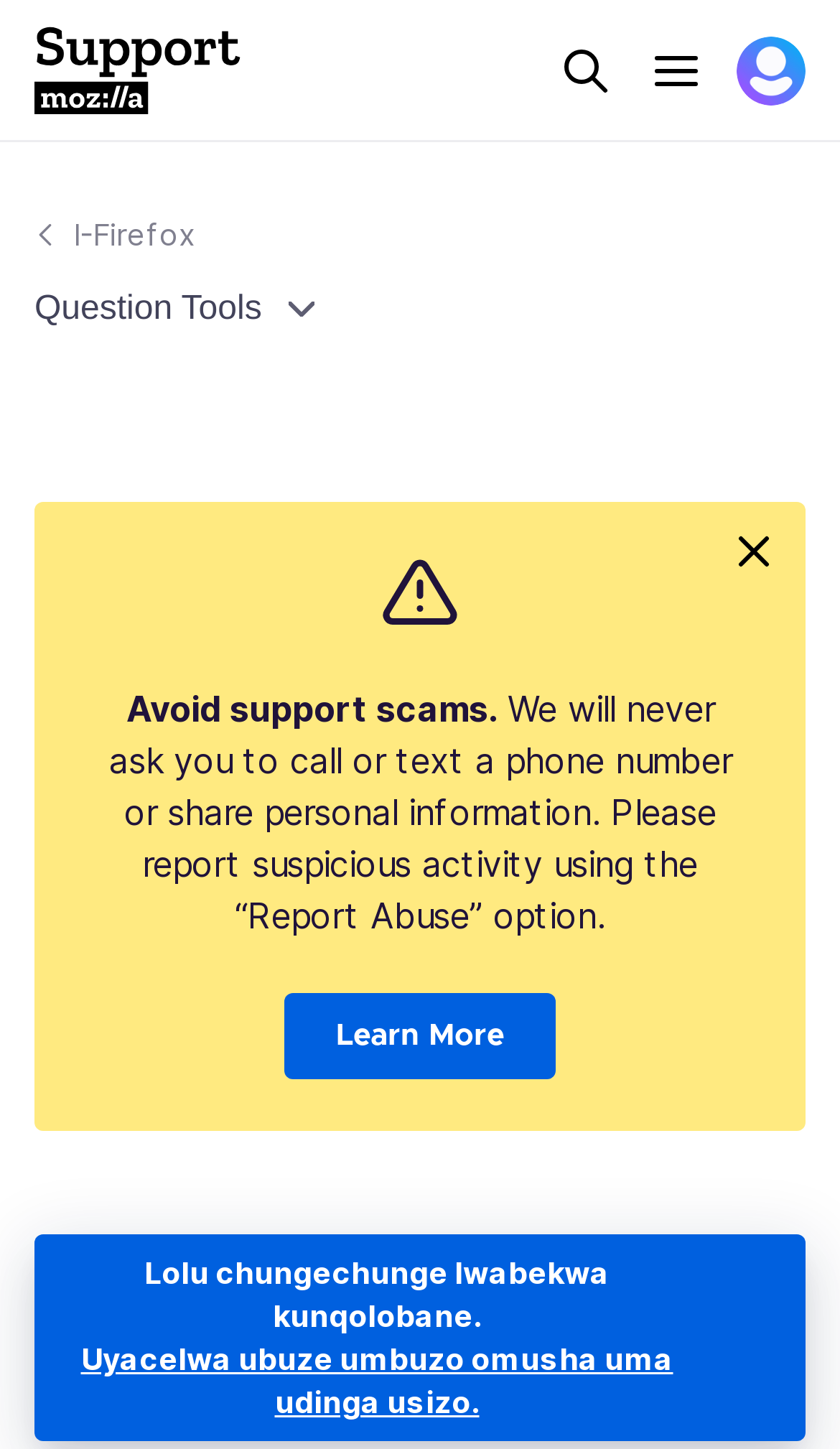Find the bounding box coordinates for the UI element whose description is: "parent_node: Search aria-role="button"". The coordinates should be four float numbers between 0 and 1, in the format [left, top, right, bottom].

[0.877, 0.025, 0.959, 0.072]